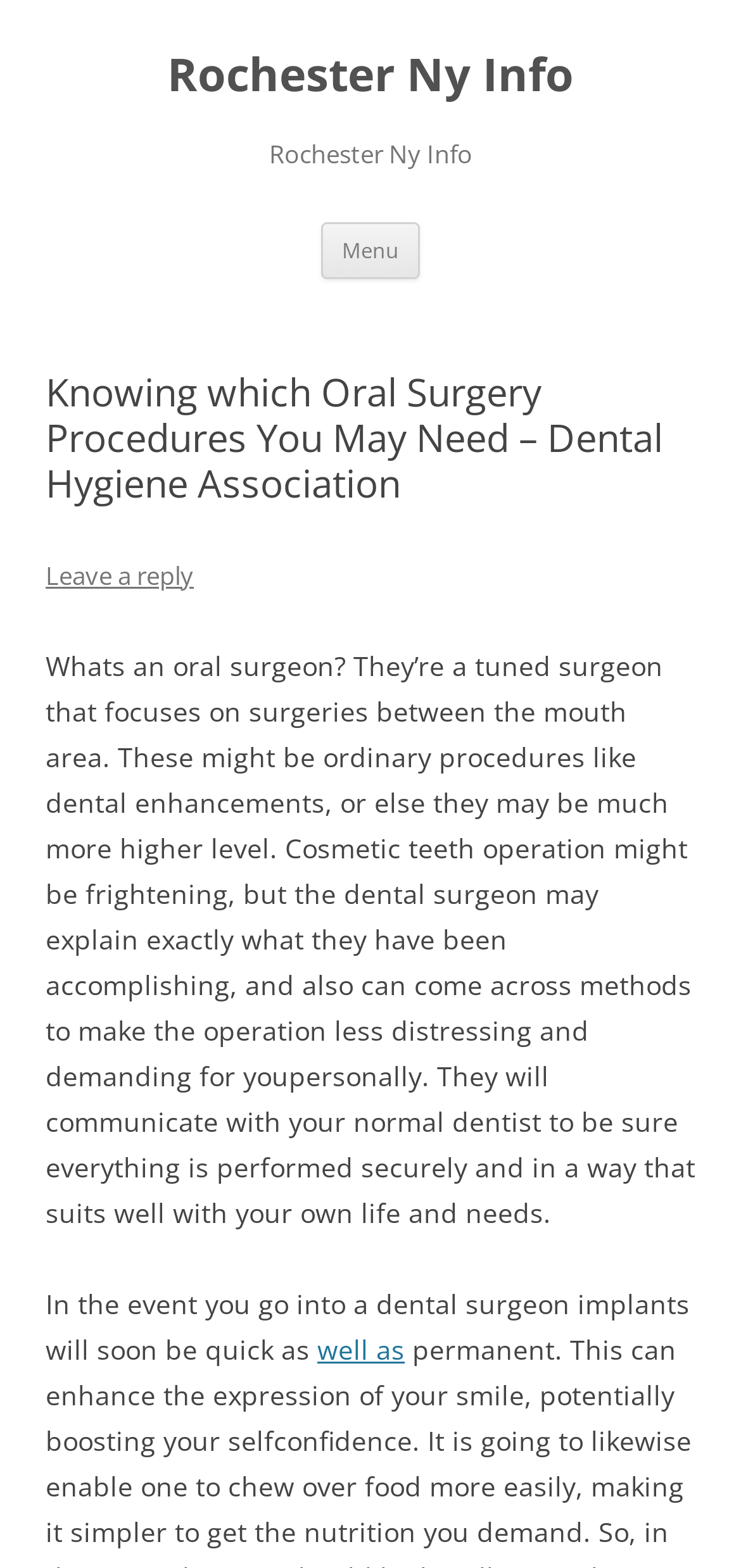What is the headline of the webpage?

Rochester Ny Info